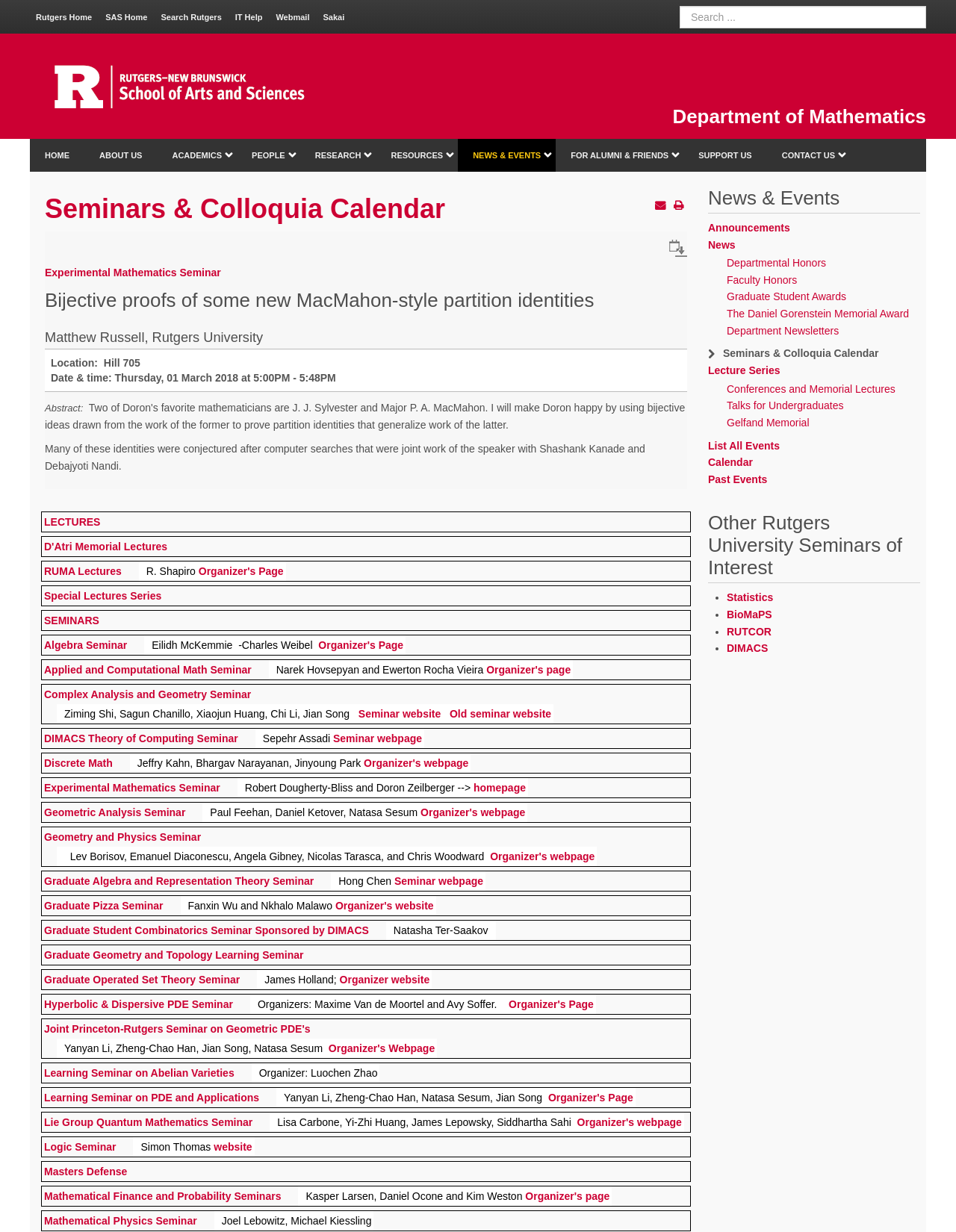Can you locate the main headline on this webpage and provide its text content?

Seminars & Colloquia Calendar